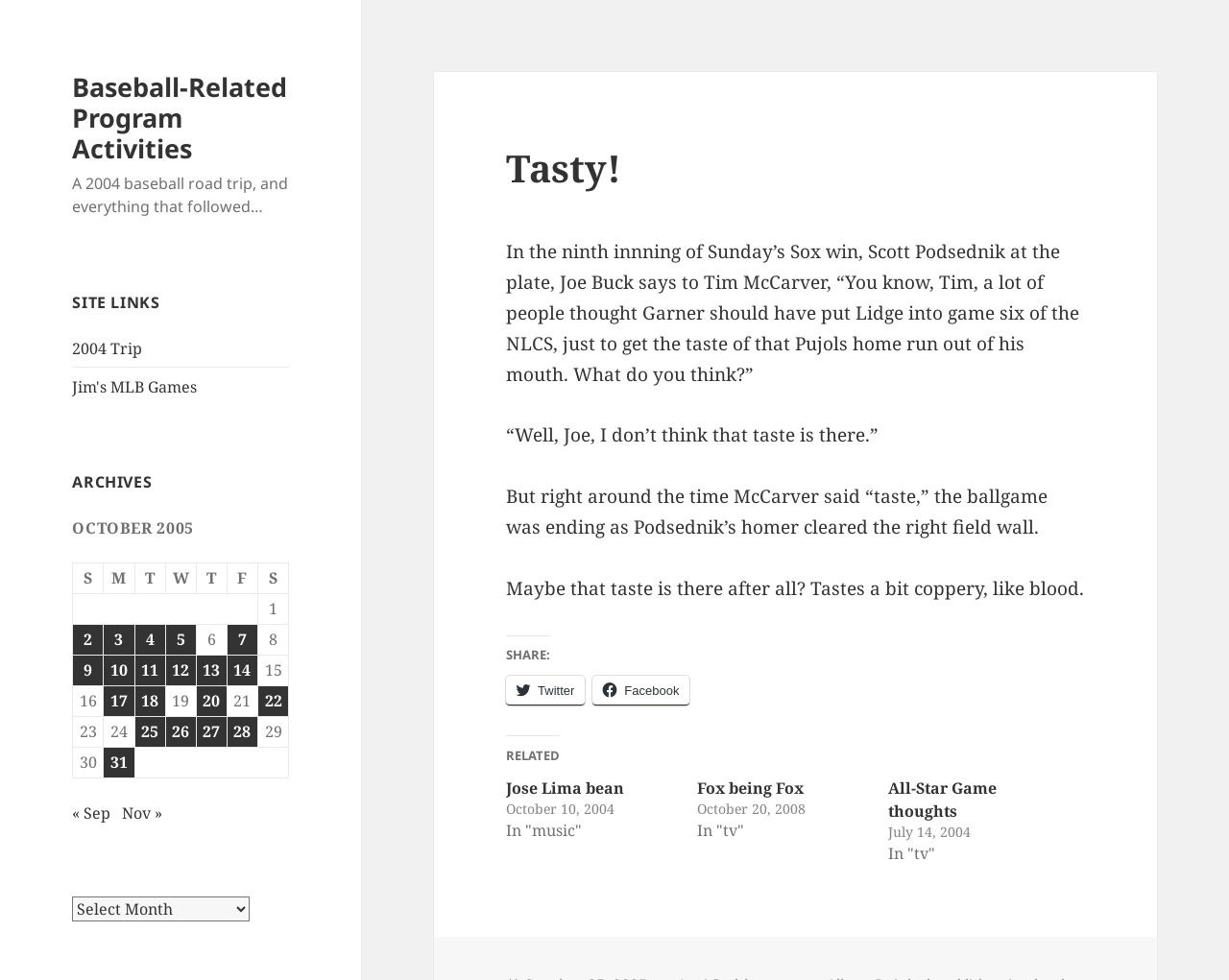How many links are there in the 'SITE LINKS' section? Using the information from the screenshot, answer with a single word or phrase.

2